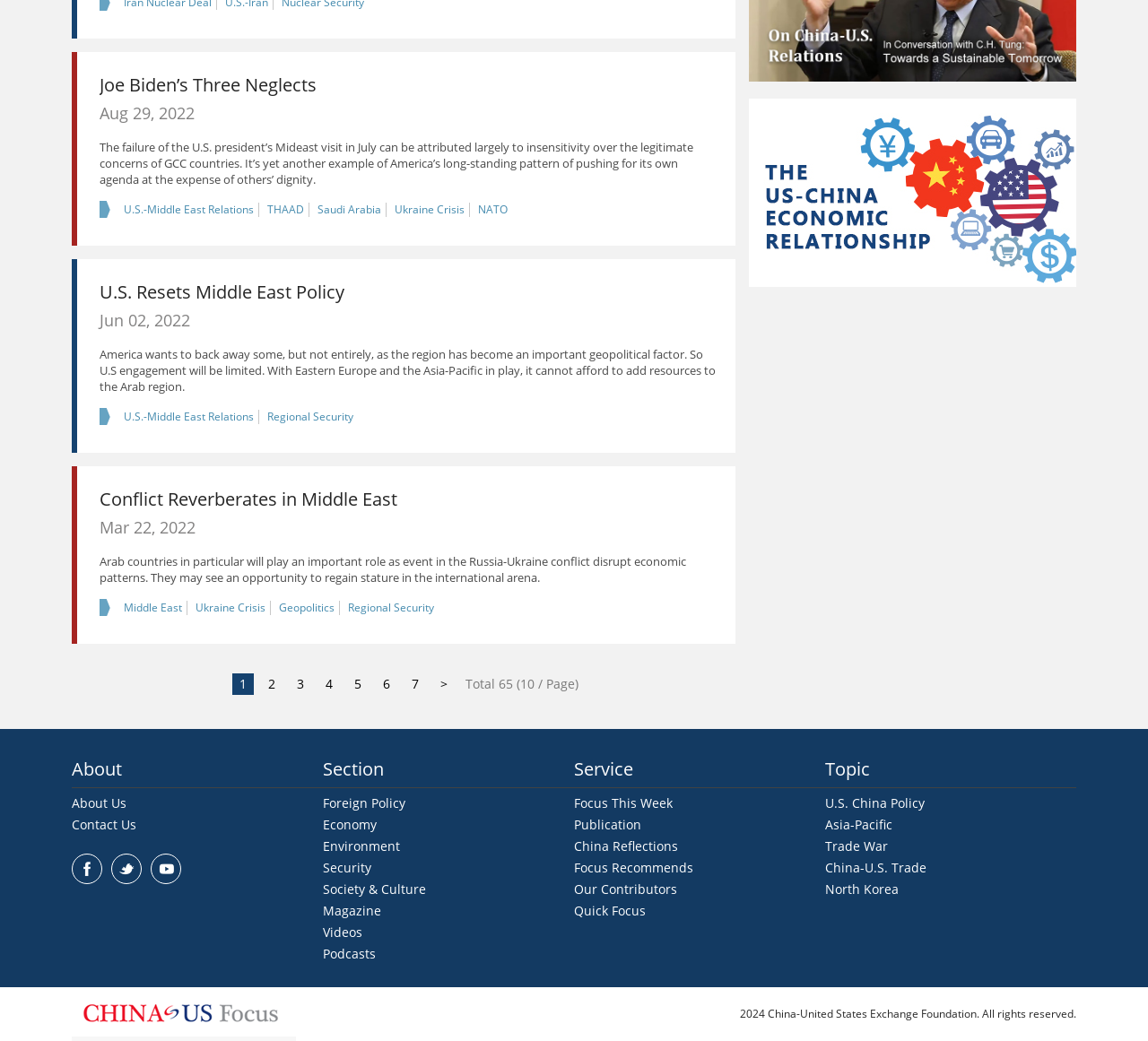Please provide a brief answer to the following inquiry using a single word or phrase:
What is the title of the first article?

Joe Biden’s Three Neglects